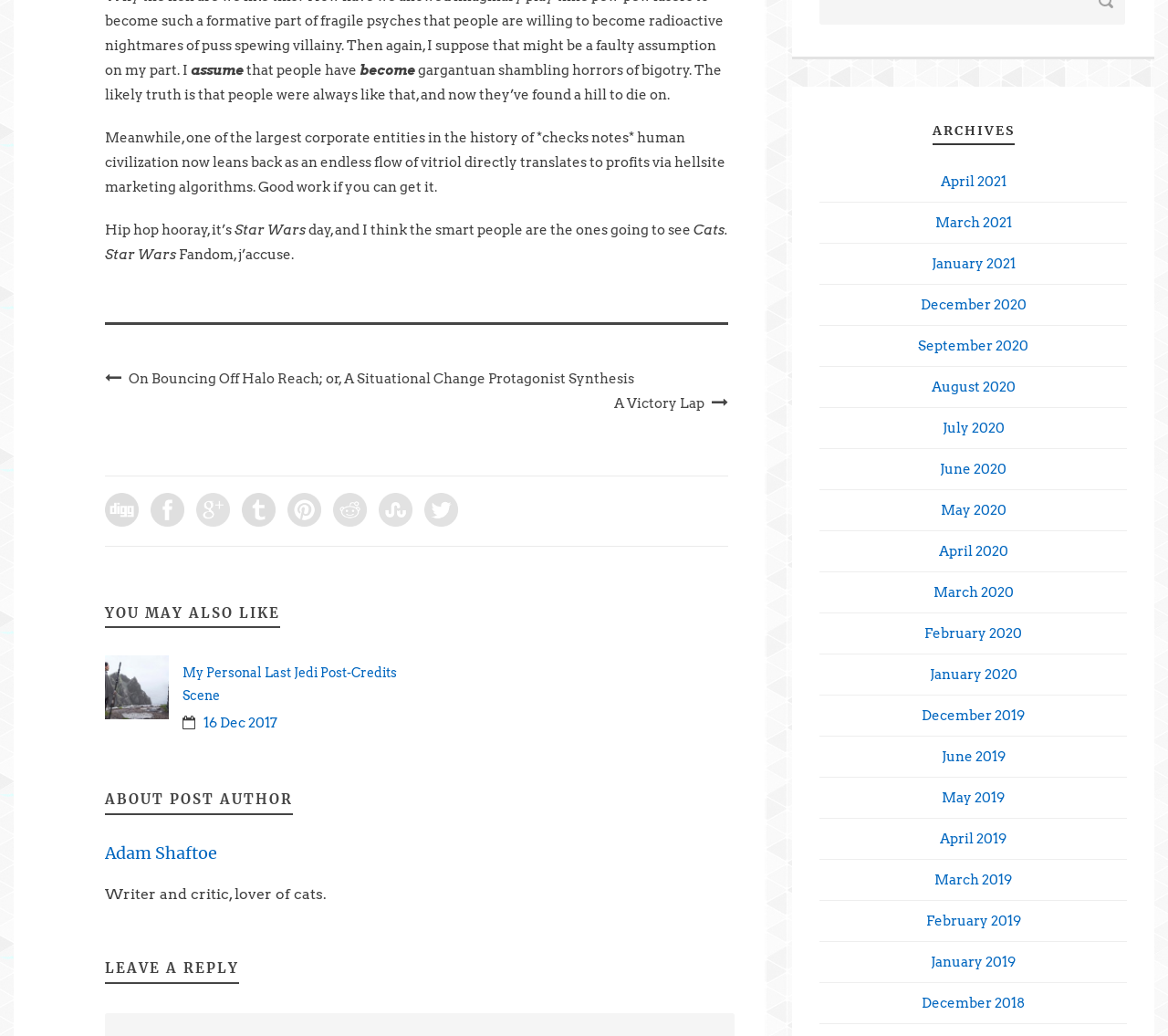Answer the following query concisely with a single word or phrase:
What is the name of the post author?

Adam Shaftoe